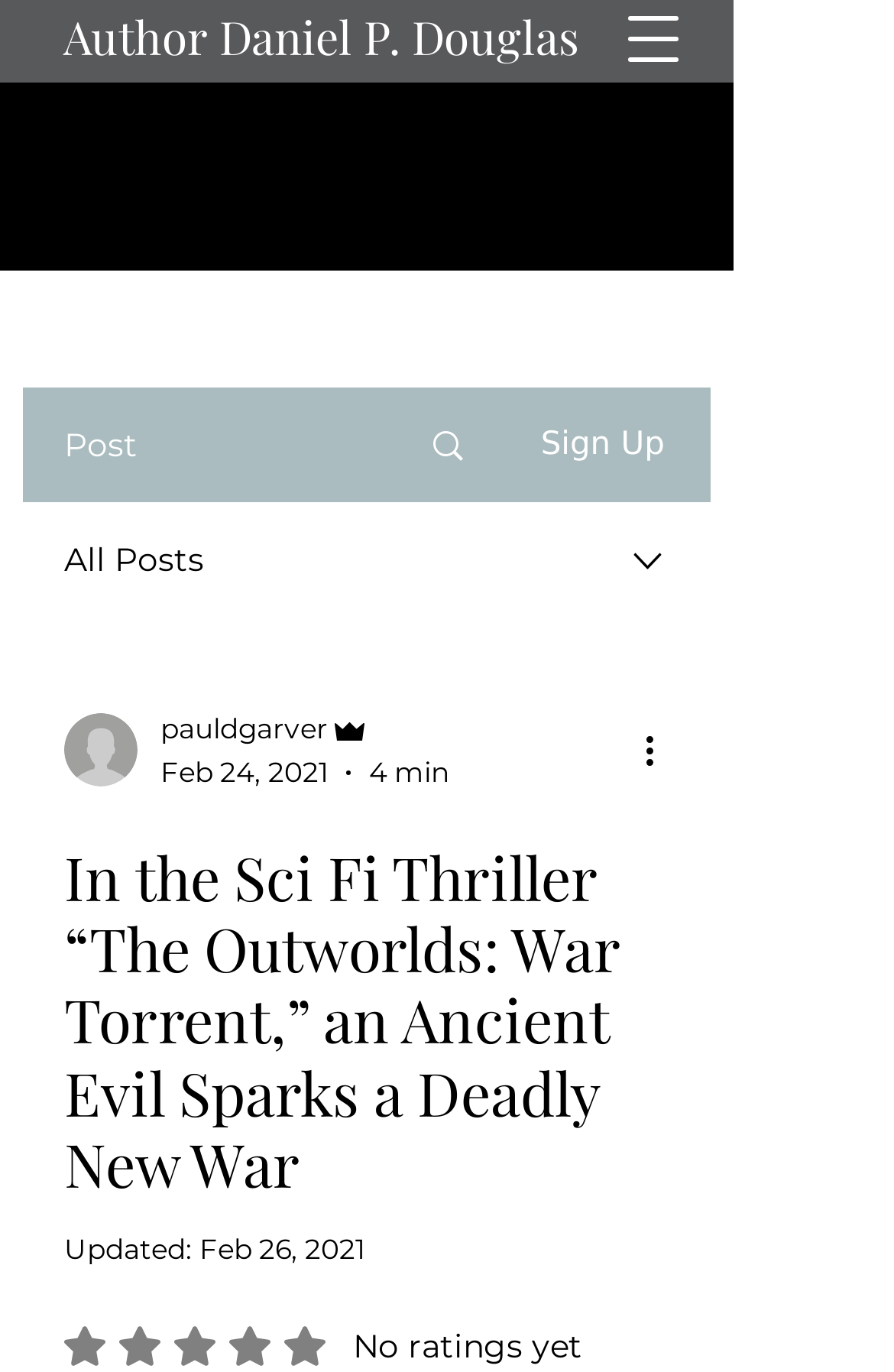Identify the bounding box for the UI element specified in this description: "Author Daniel P. Douglas". The coordinates must be four float numbers between 0 and 1, formatted as [left, top, right, bottom].

[0.071, 0.003, 0.647, 0.048]